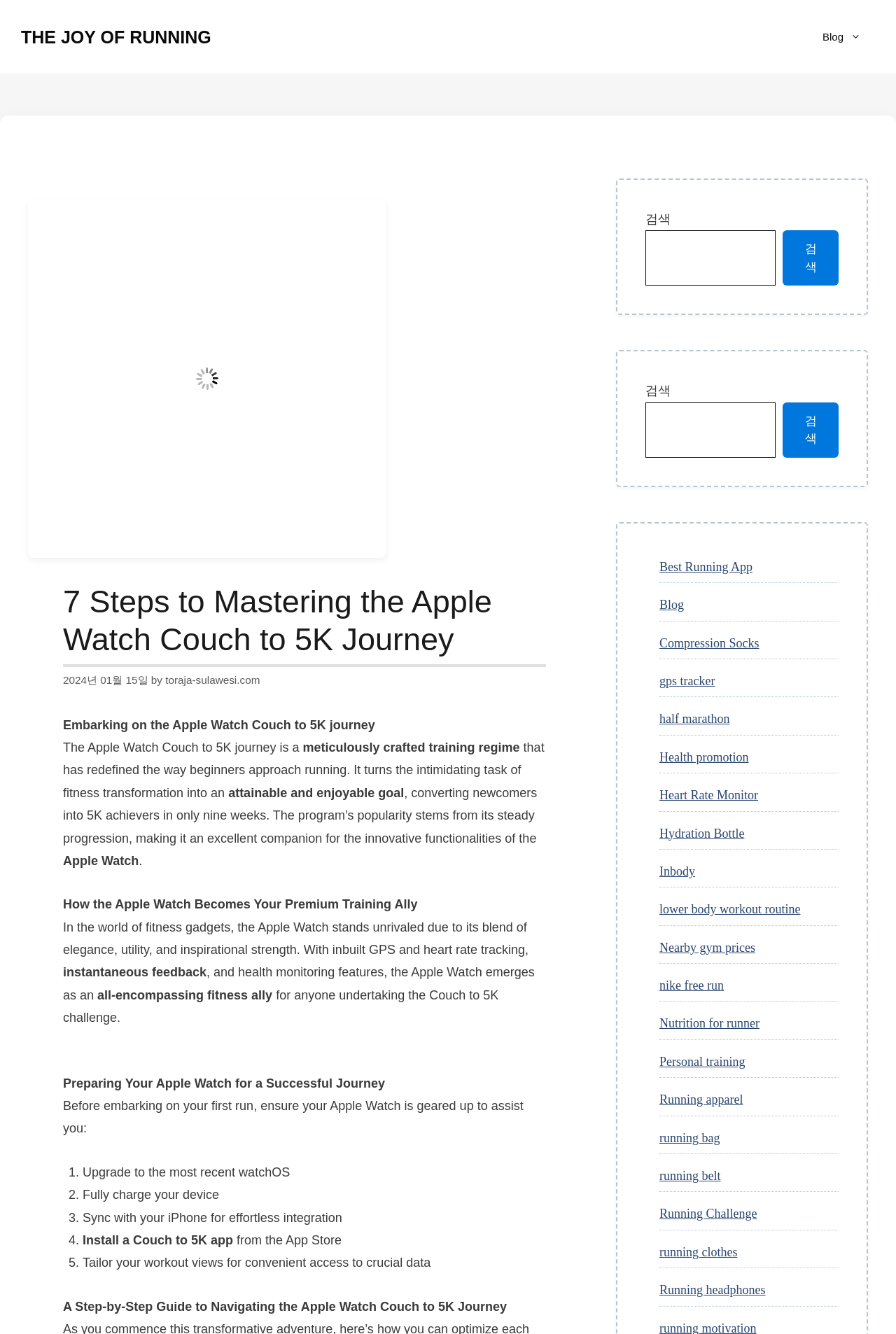Provide the bounding box coordinates for the specified HTML element described in this description: "The joy of running". The coordinates should be four float numbers ranging from 0 to 1, in the format [left, top, right, bottom].

[0.023, 0.02, 0.236, 0.035]